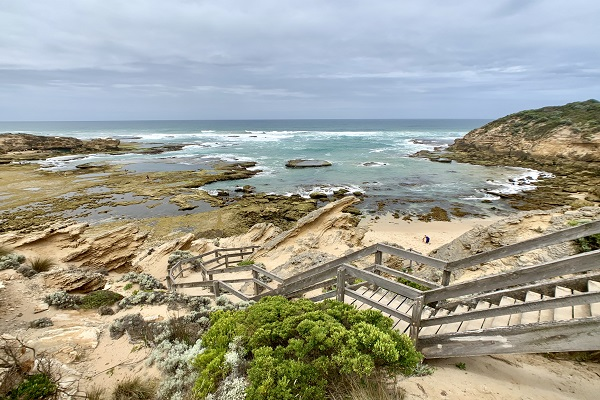Elaborate on the image by describing it in detail.

The image showcases the stunning coastal landscape of Bridgewater Bay, located on the Mornington Peninsula. A wooden staircase winds down the sandy cliffside, guiding visitors toward the beach. Below, the beach is flanked by rocky outcrops and pools formed at low tide, surrounded by the beautiful turquoise waters of the ocean. The scene captures the strata of the calcarenite bluffs which ascend behind the beach, creating a dramatic backdrop to the beach and surf zone. Above, the sky is overcast, contributing a serene ambiance to the natural beauty, as the waves gently crash against the rocks, inviting exploration of the unique ecosystem that thrives in this coastal environment. The combination of the beach, rocks, and vegetation captures the essence of a tranquil yet rugged natural retreat, perfect for adventurers and nature lovers.